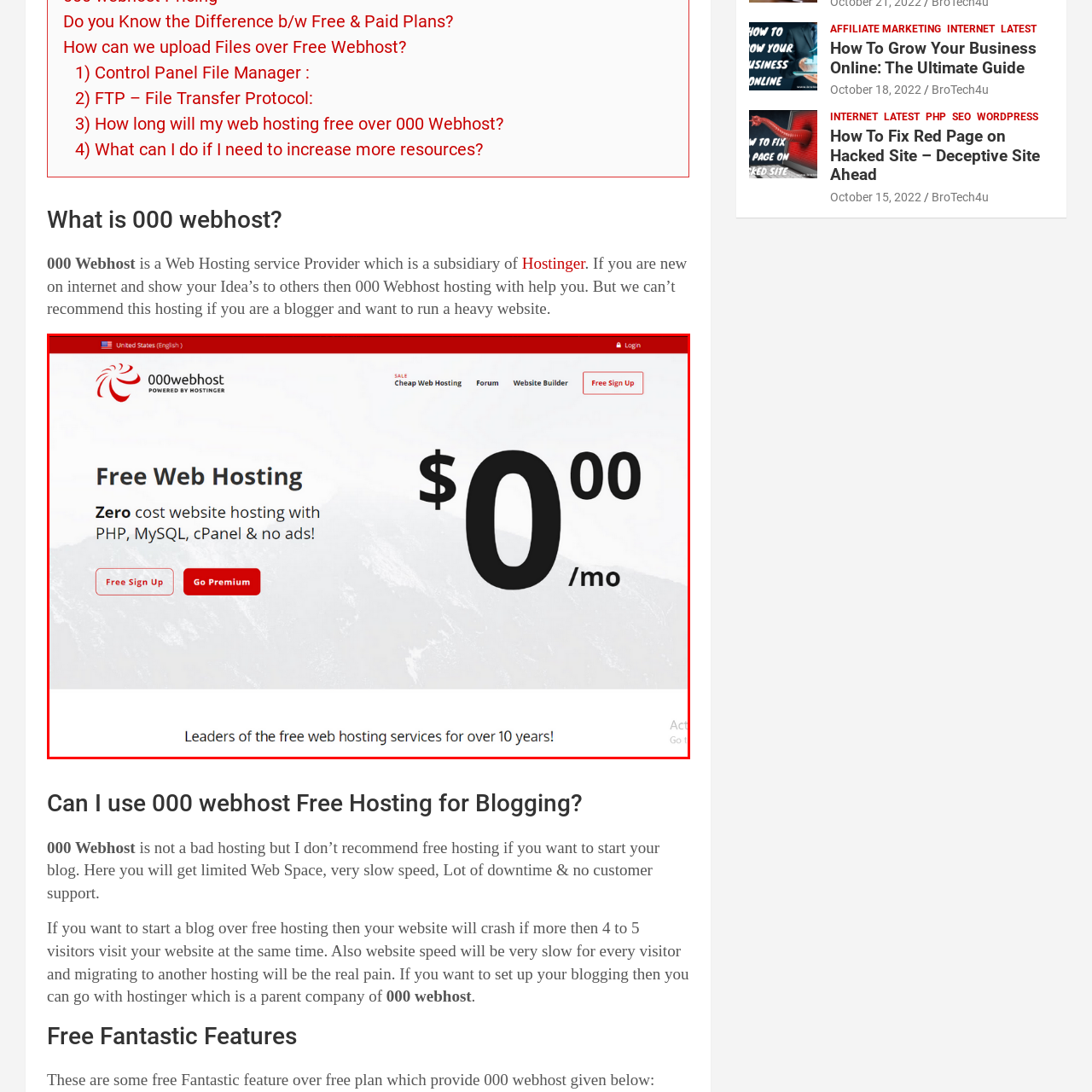Concentrate on the image area surrounded by the red border and answer the following question comprehensively: What is the purpose of the two call-to-action buttons?

The two call-to-action buttons, 'Free Sign Up' and 'Go Premium', are placed below the primary message, and their purpose is to guide users towards getting started with the service or upgrading to a premium plan.